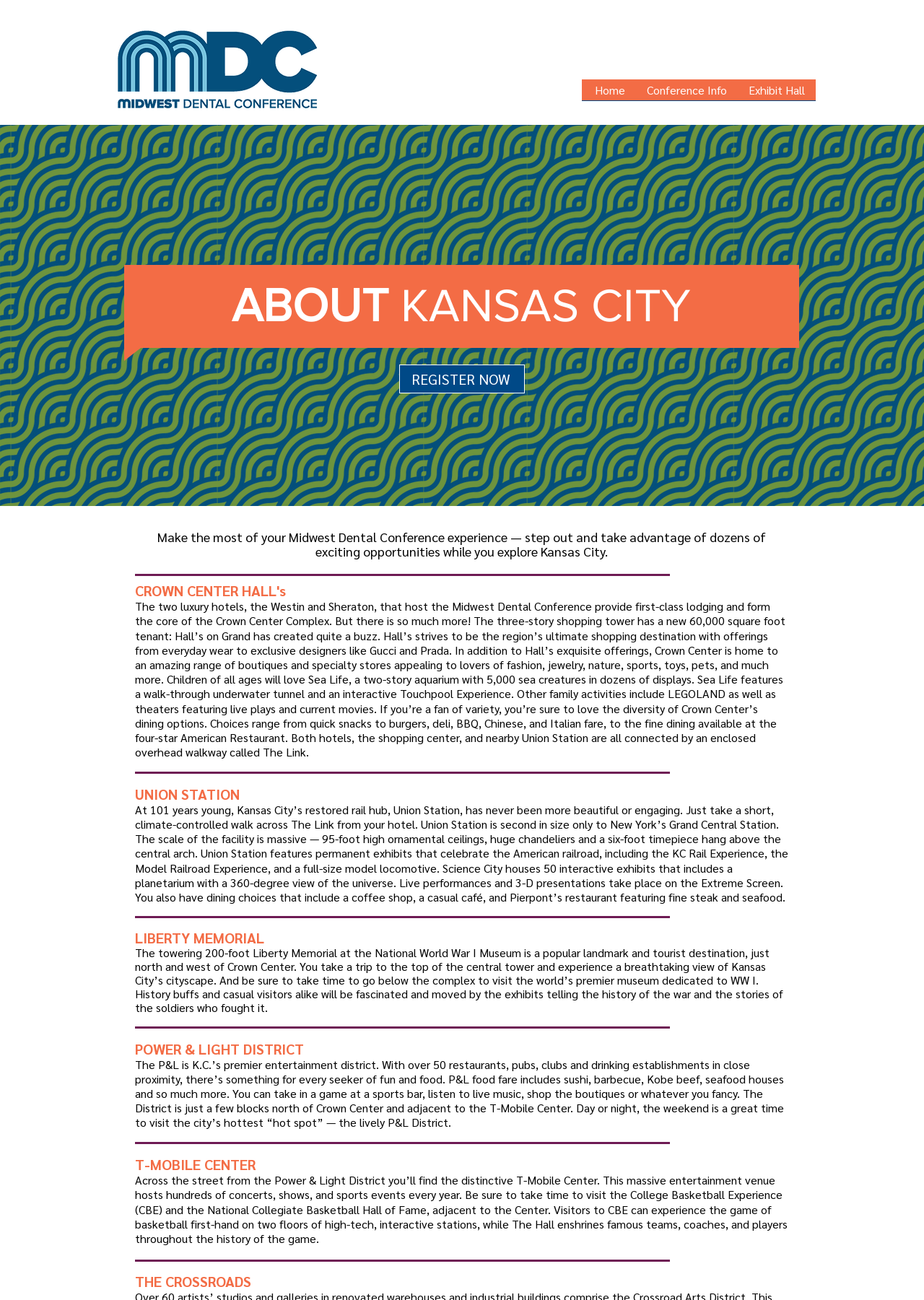Create a detailed narrative of the webpage’s visual and textual elements.

The webpage is about Kansas City, Missouri, and its attractions, specifically in relation to the Midwest Dental Conference hosted by the UMKC School of Dentistry's Dental and Dental Hygienists Alumni Associations.

At the top of the page, there is a navigation menu with links to "Home", "Conference Info", and "Exhibit Hall". Below this, there is a large image that spans the width of the page.

The main content of the page is divided into sections, each describing a different aspect of Kansas City. The first section is headed "ABOUT KANSAS CITY" and provides an overview of the city, highlighting its many attractions and activities.

Below this, there is a call-to-action button to "REGISTER NOW" for the conference. The following sections describe various attractions in Kansas City, including the Crown Center Complex, which features luxury hotels, shopping, and dining options. There is also a description of Sea Life, a two-story aquarium with interactive exhibits.

The page also mentions Union Station, a restored rail hub with exhibits, interactive displays, and dining options. Additionally, there are sections about the Liberty Memorial, a popular landmark and tourist destination, and the Power & Light District, an entertainment district with many restaurants, pubs, and clubs.

Finally, there is a section about the T-Mobile Center, a massive entertainment venue that hosts concerts, shows, and sports events, as well as the College Basketball Experience and the National Collegiate Basketball Hall of Fame. The page concludes with a section about the Crossroads, although the text is cut off.

Throughout the page, there are several images, including a logo at the top and a patterned image that spans the width of the page. The layout is clean and easy to navigate, with clear headings and concise text.